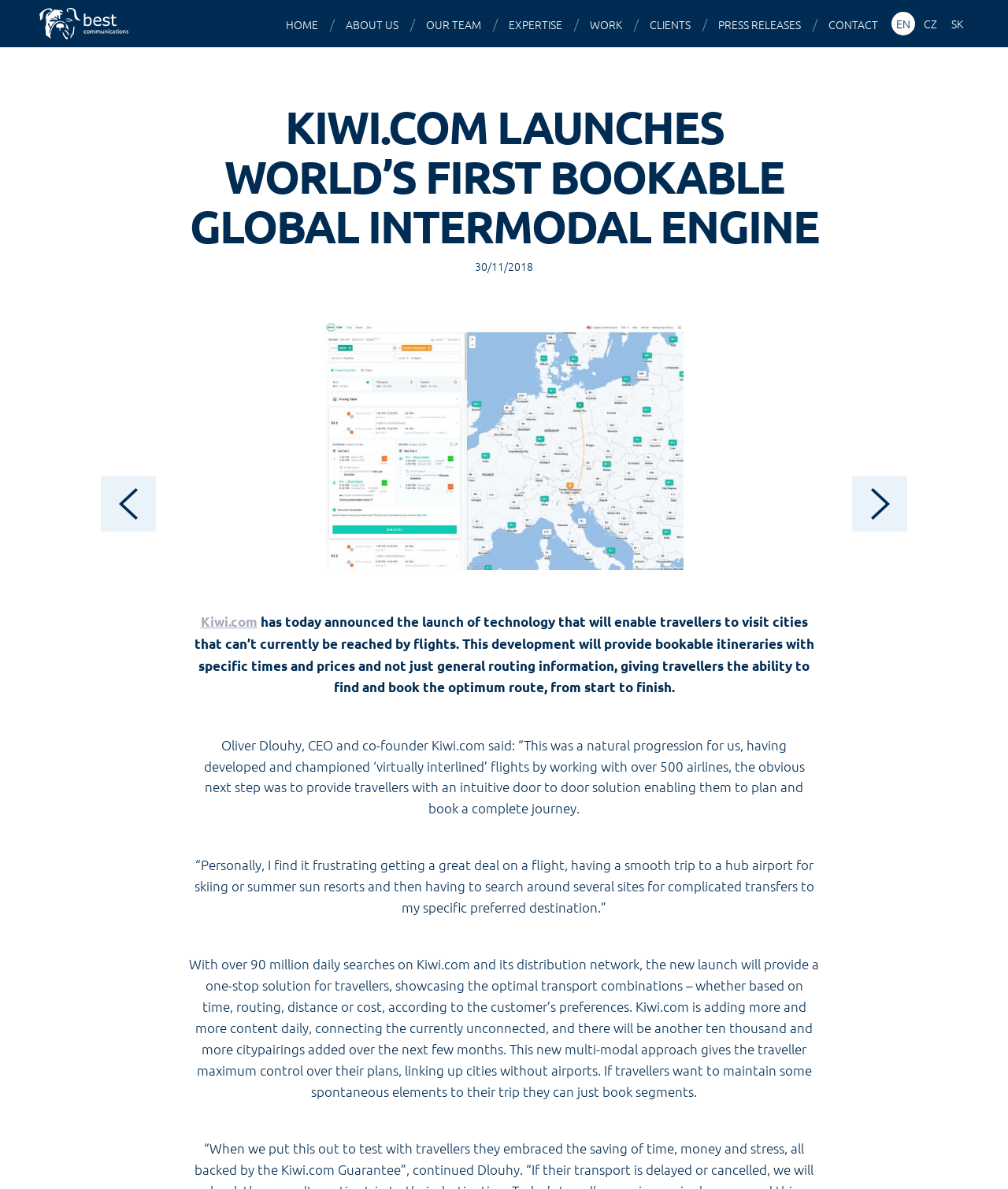Provide a brief response in the form of a single word or phrase:
How many languages are available on this website?

3